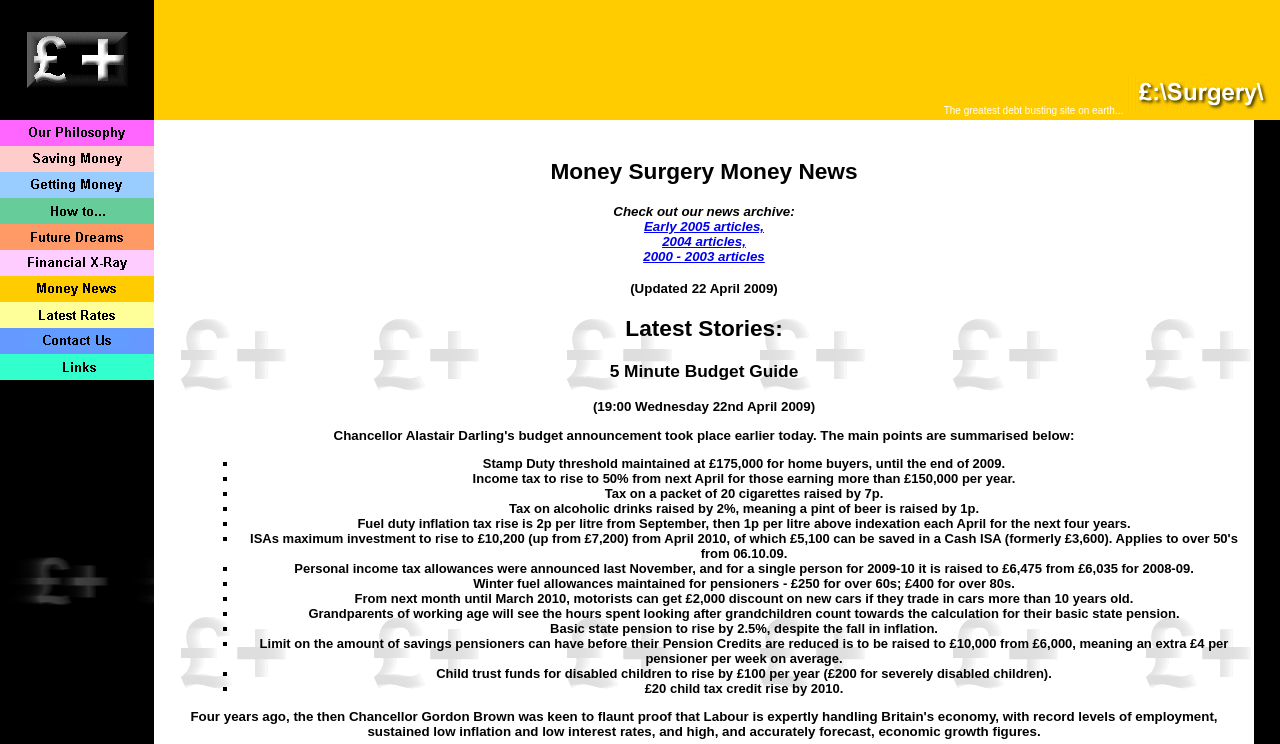Please give a short response to the question using one word or a phrase:
How many categories are available on the website's main menu?

7